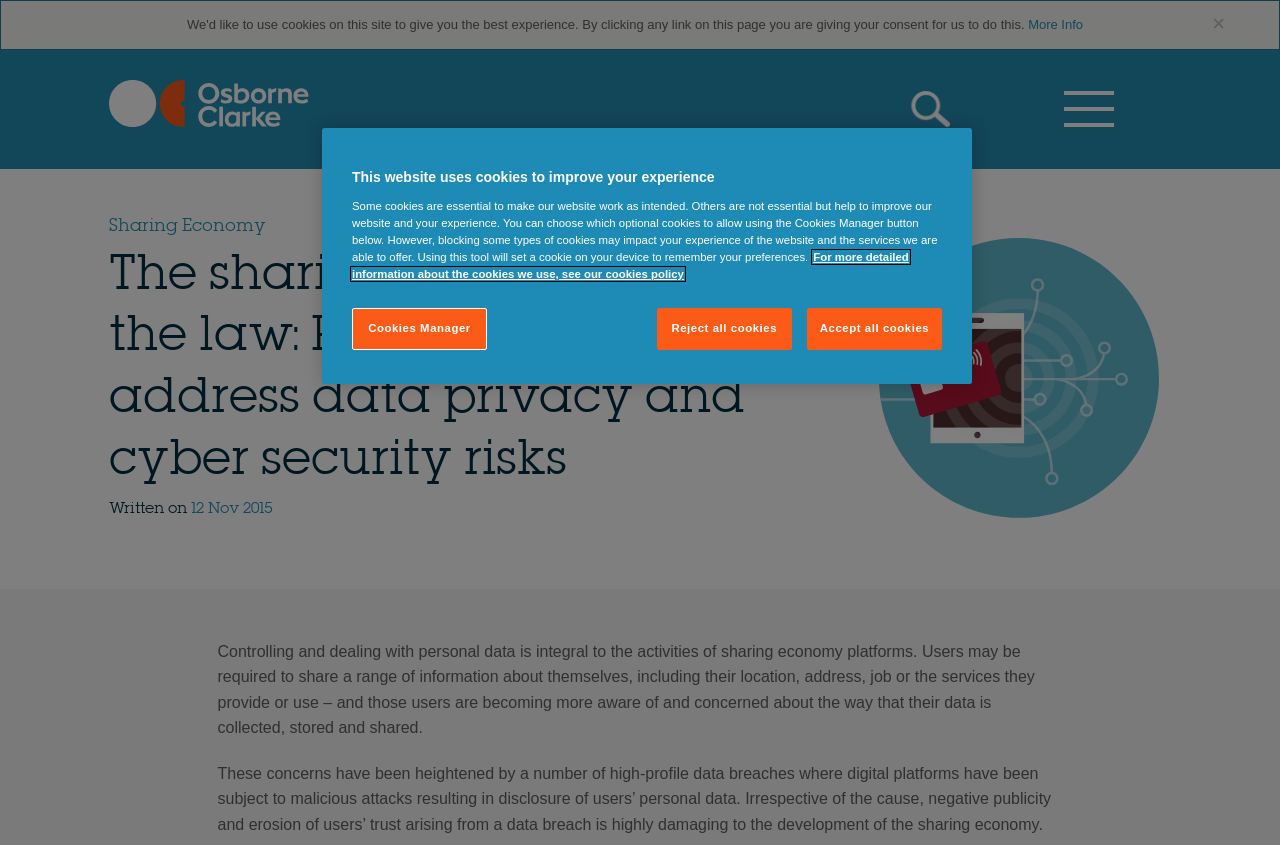Determine the bounding box coordinates for the clickable element to execute this instruction: "Search for something". Provide the coordinates as four float numbers between 0 and 1, i.e., [left, top, right, bottom].

[0.672, 0.088, 0.789, 0.17]